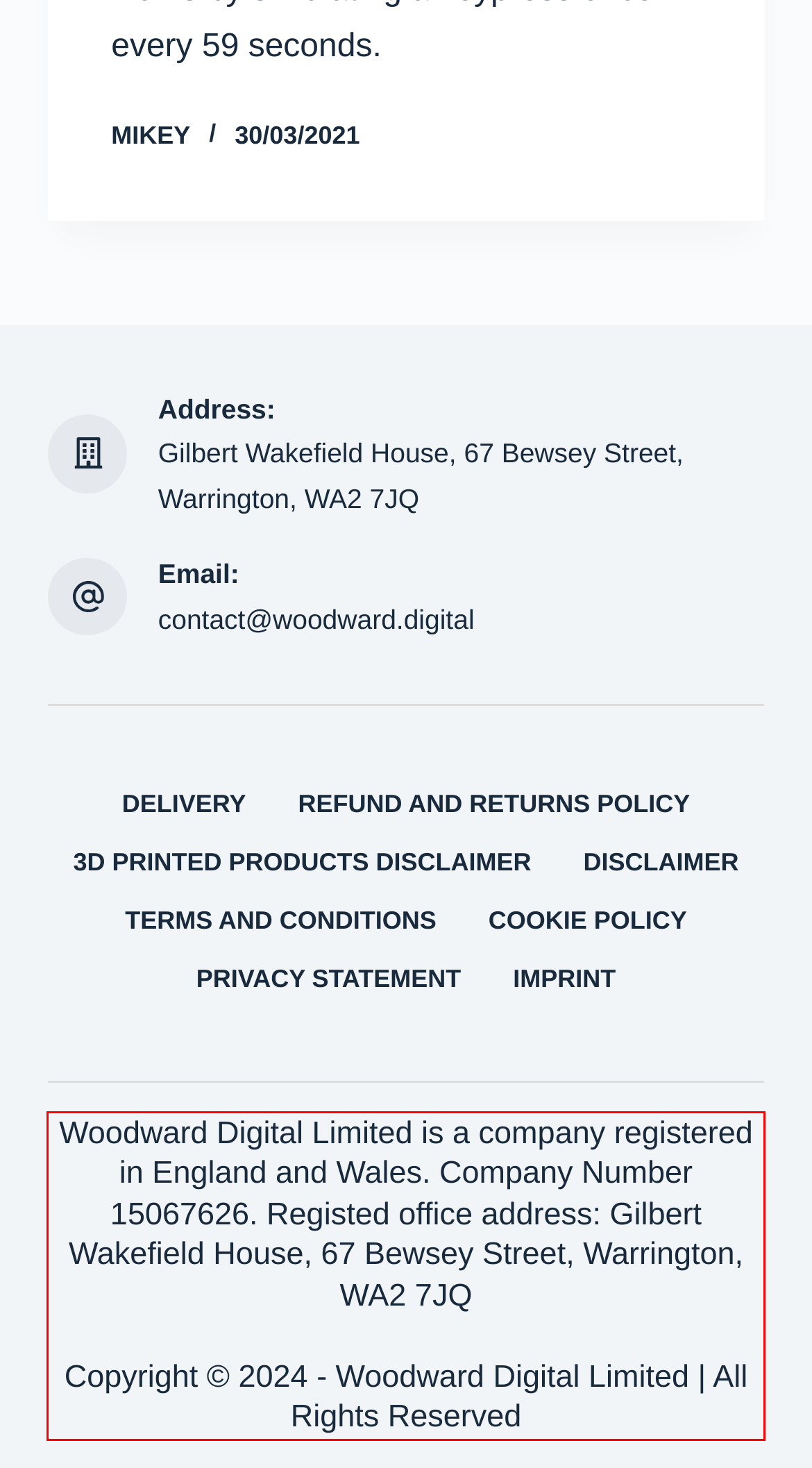Examine the screenshot of the webpage, locate the red bounding box, and generate the text contained within it.

Woodward Digital Limited is a company registered in England and Wales. Company Number 15067626. Registed office address: Gilbert Wakefield House, 67 Bewsey Street, Warrington, WA2 7JQ Copyright © 2024 - Woodward Digital Limited | All Rights Reserved